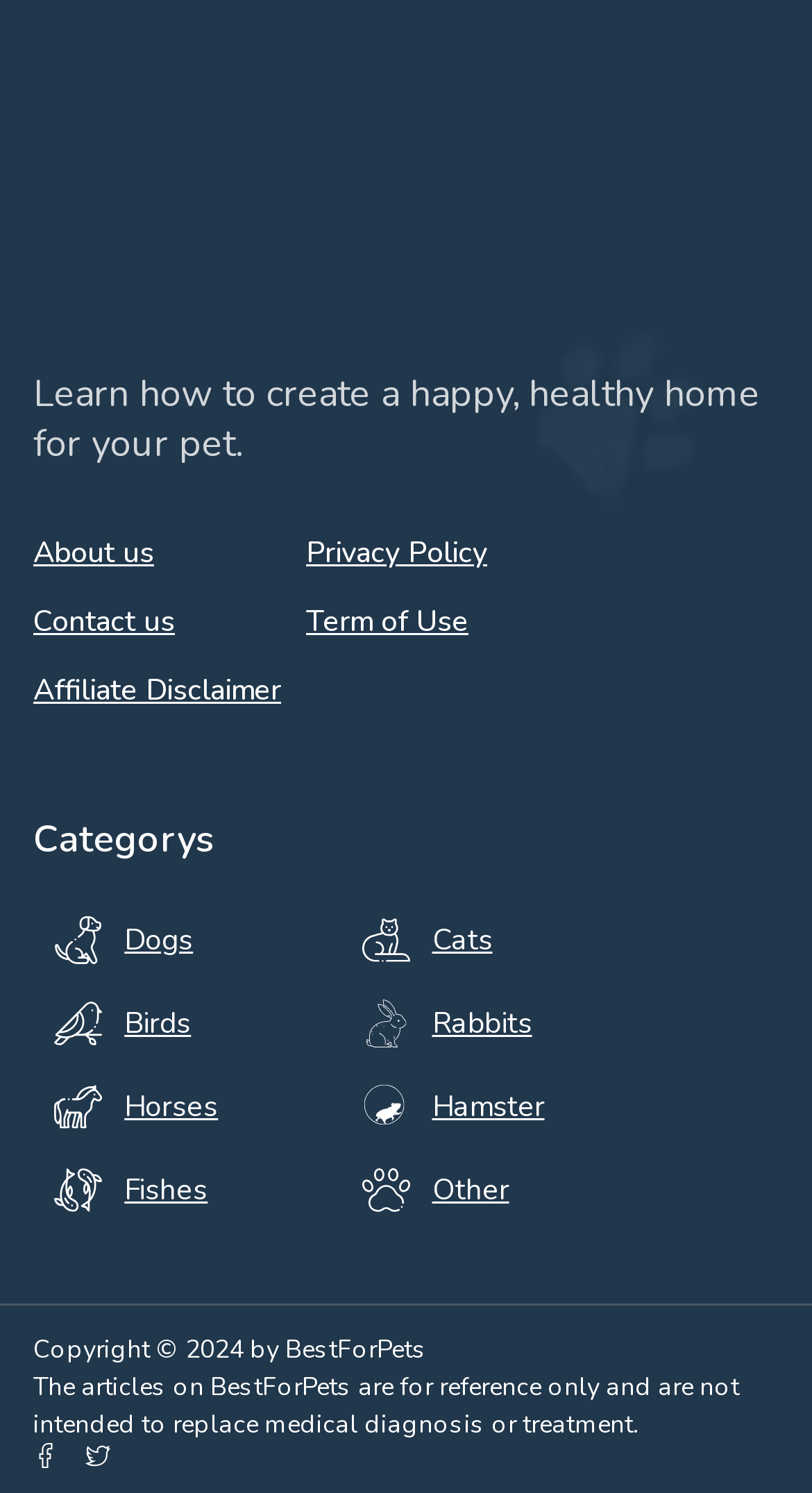Locate the bounding box coordinates of the element that should be clicked to fulfill the instruction: "Contact the website administrator".

[0.041, 0.401, 0.346, 0.431]